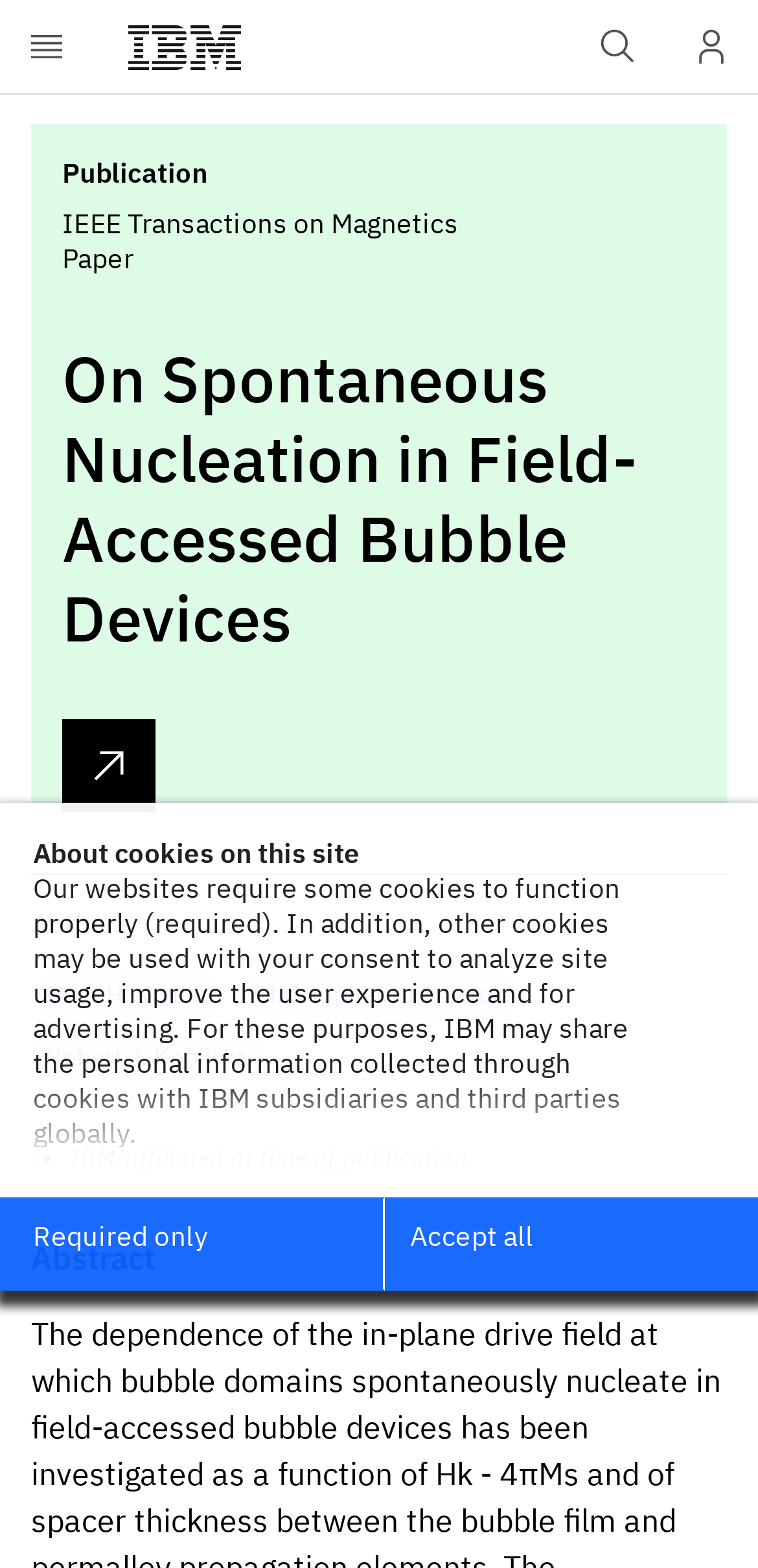Determine the bounding box coordinates of the clickable region to execute the instruction: "View profile". The coordinates should be four float numbers between 0 and 1, denoted as [left, top, right, bottom].

[0.877, 0.0, 1.0, 0.06]